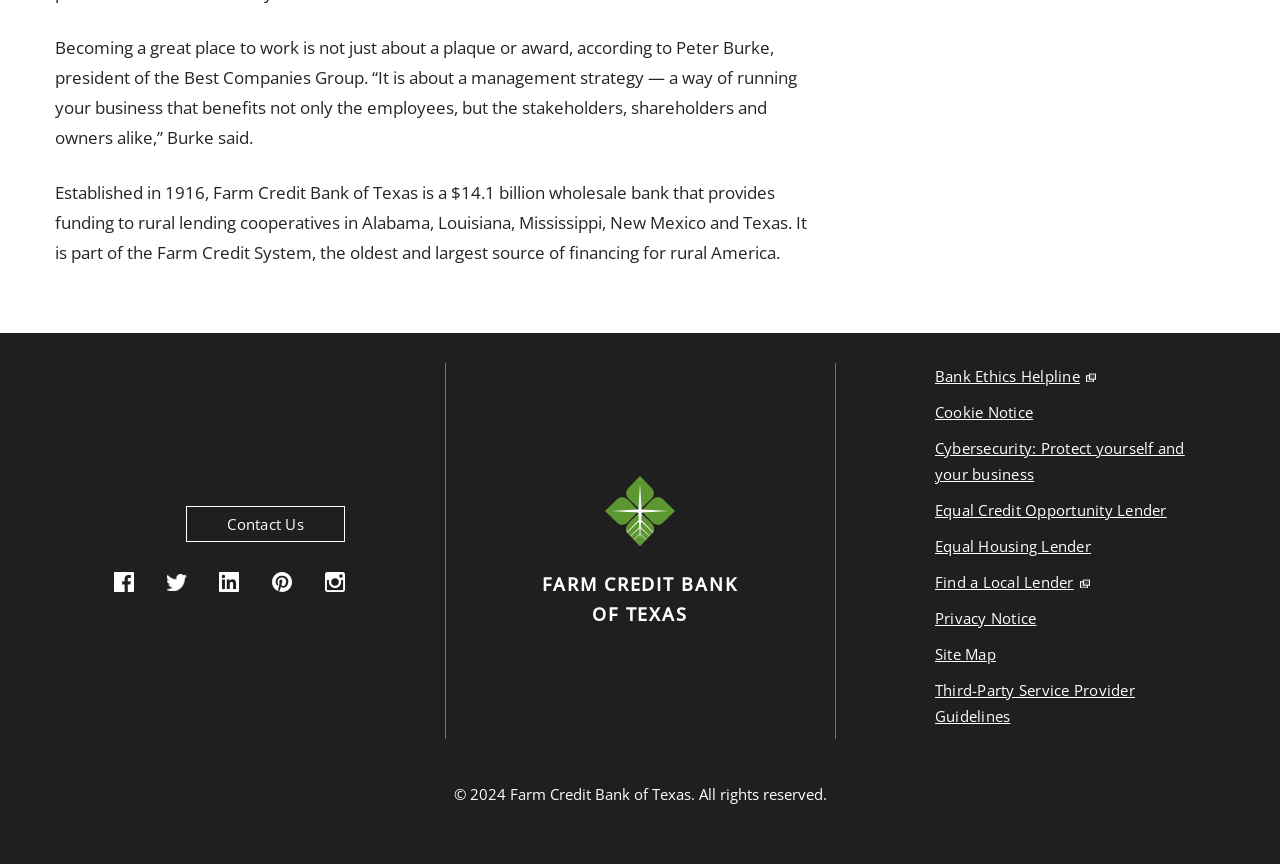How many social media links are available?
Using the image, respond with a single word or phrase.

5